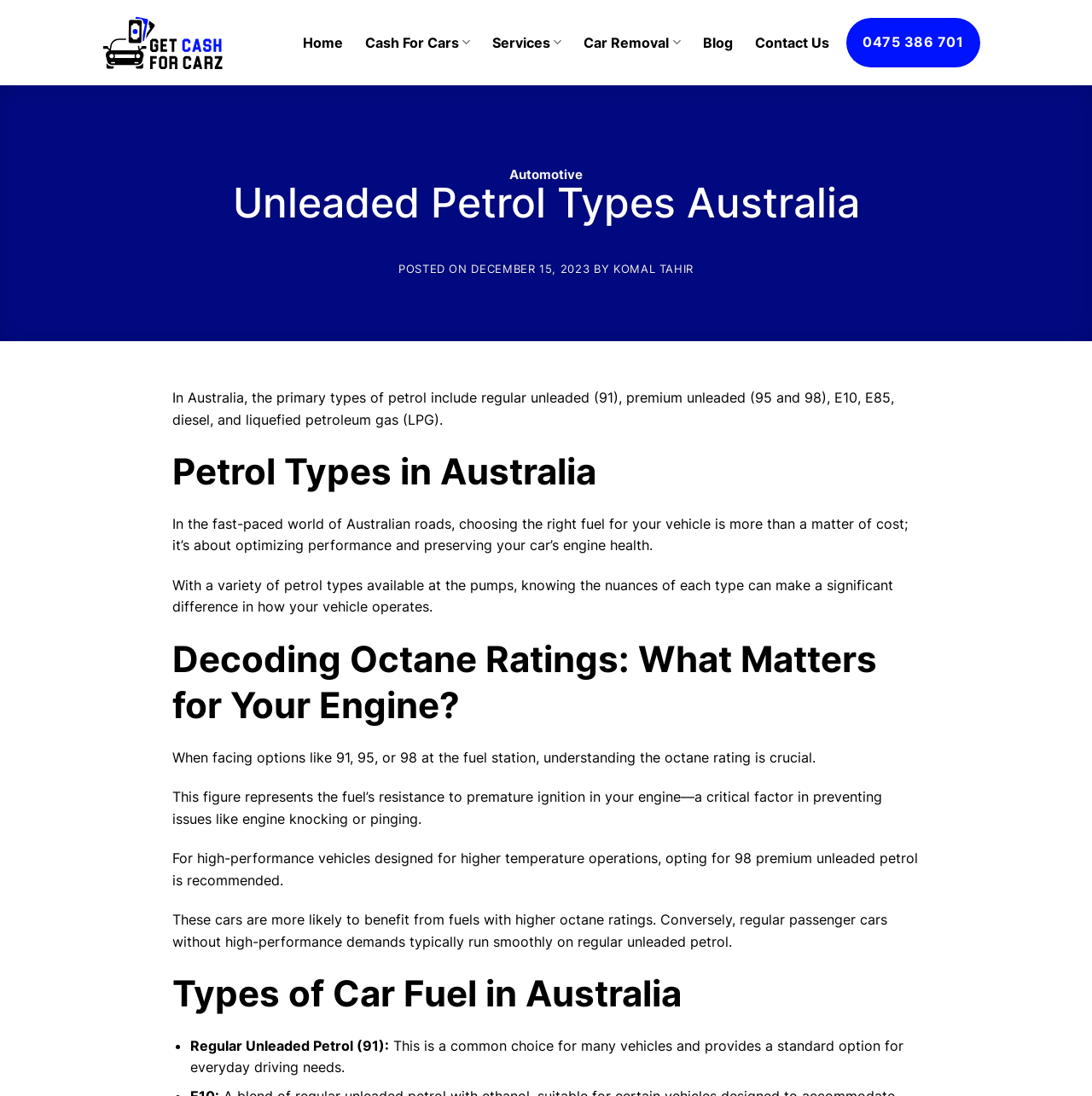Locate the bounding box coordinates of the area that needs to be clicked to fulfill the following instruction: "Click on the 'Acupressure for a Kid with a Headache' link". The coordinates should be in the format of four float numbers between 0 and 1, namely [left, top, right, bottom].

None